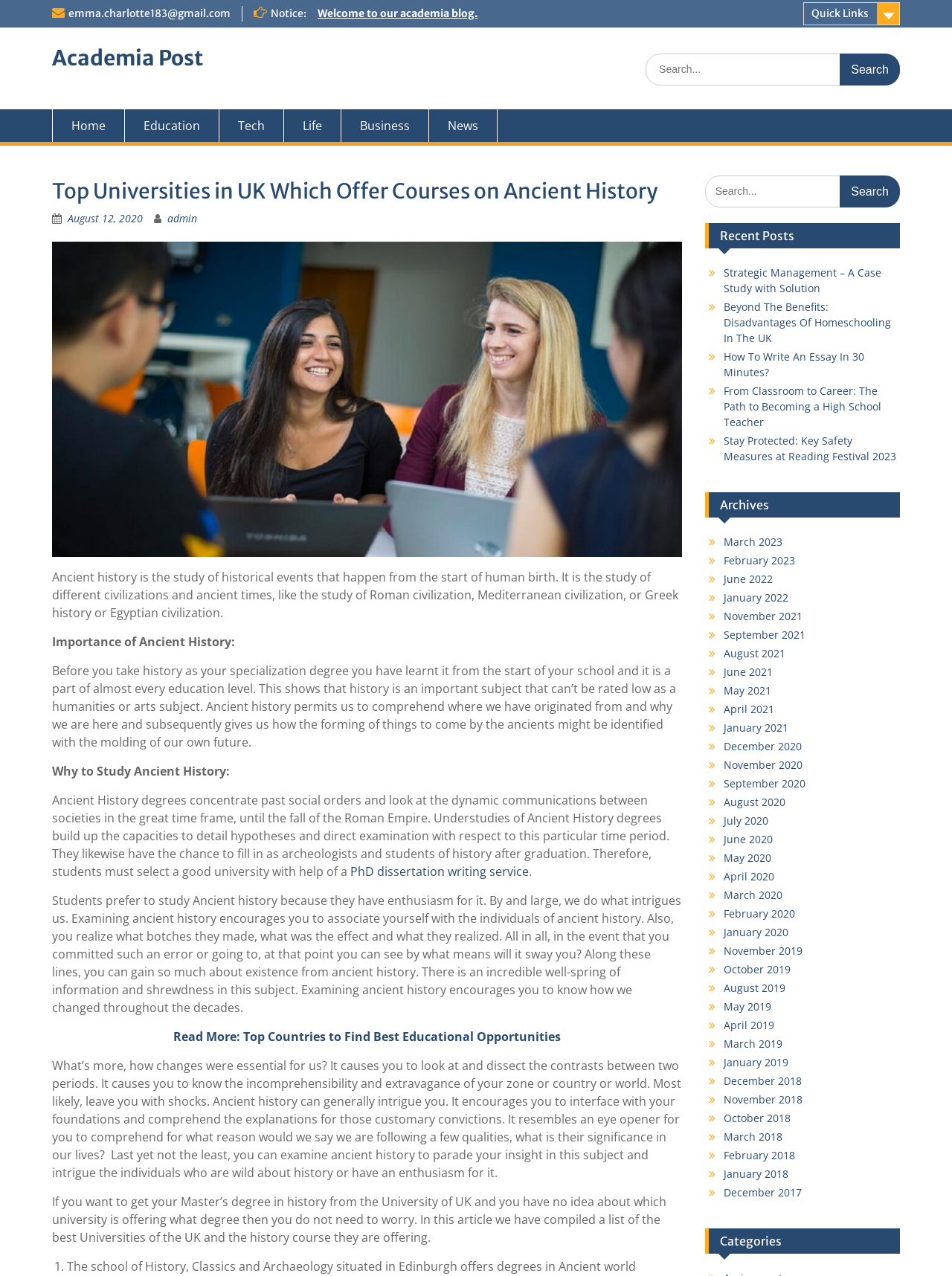Please find the bounding box coordinates of the element that must be clicked to perform the given instruction: "Visit the Academia Post homepage". The coordinates should be four float numbers from 0 to 1, i.e., [left, top, right, bottom].

[0.055, 0.035, 0.213, 0.056]